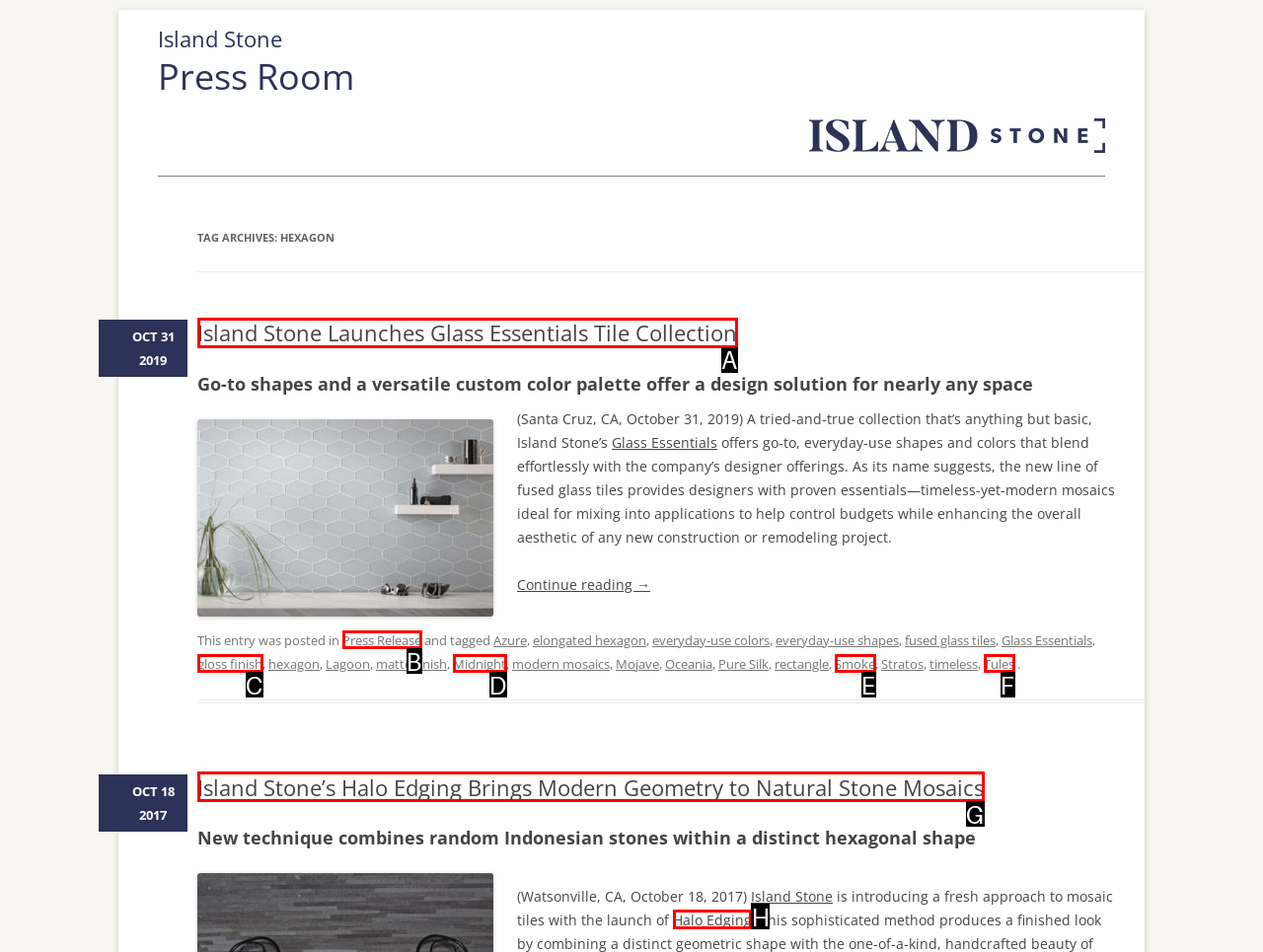Choose the correct UI element to click for this task: View the 'Halo Edging' article Answer using the letter from the given choices.

H